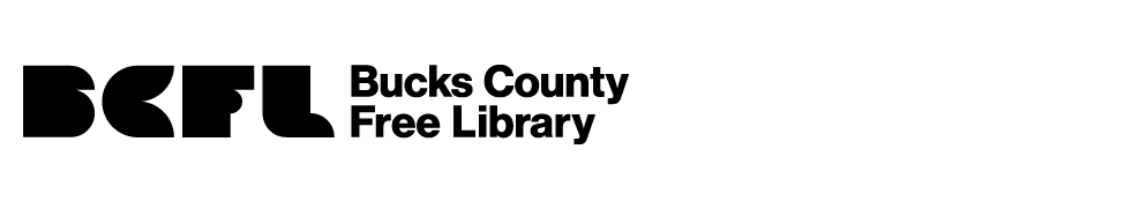Using the details in the image, give a detailed response to the question below:
What does the logo symbolize?

According to the caption, the logo symbolizes the library's commitment to providing accessible library services and community programs, which represents the institution's identity in promotional materials.